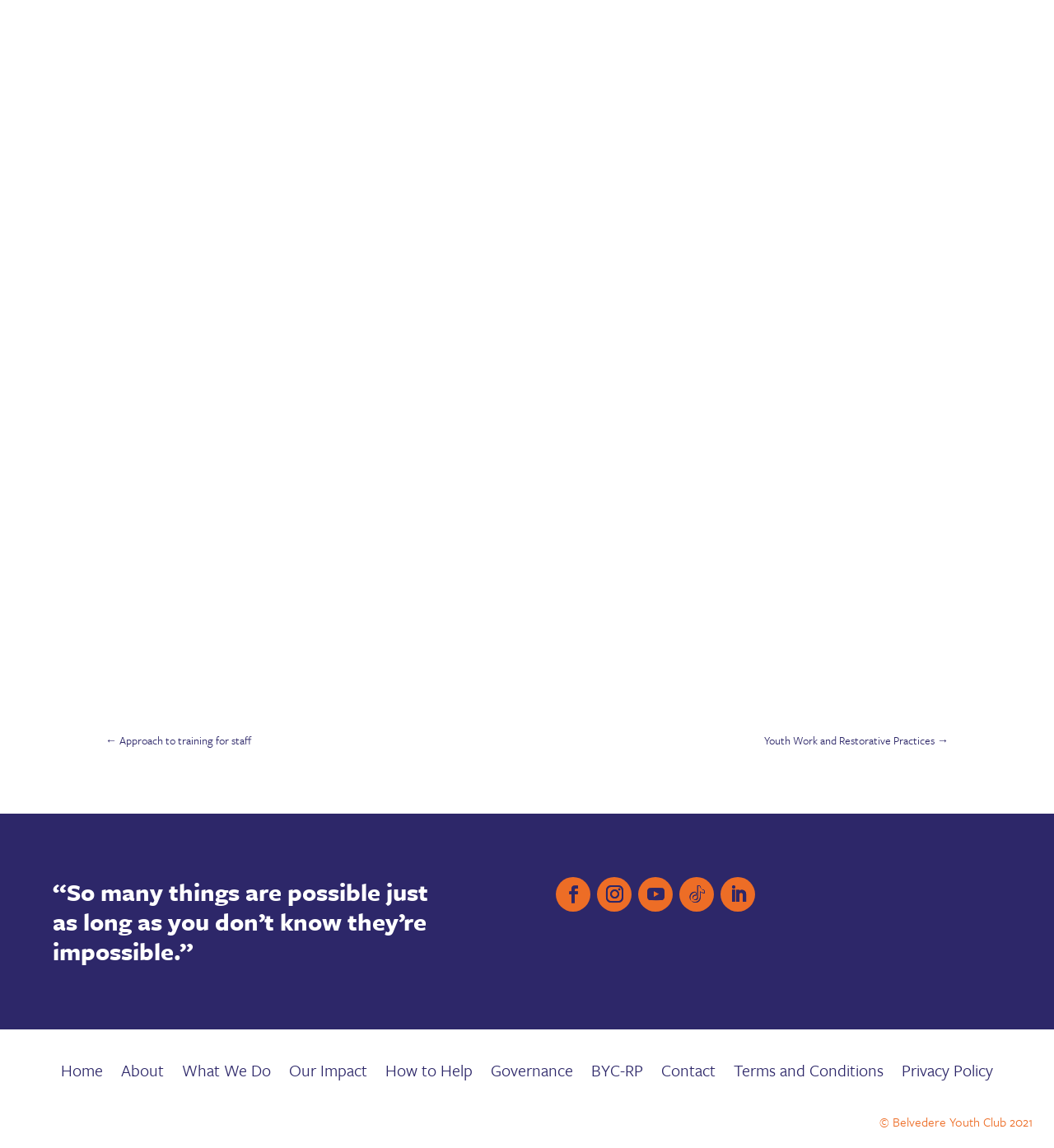Determine the bounding box coordinates of the clickable region to follow the instruction: "go to Approach to training for staff".

[0.1, 0.637, 0.238, 0.654]